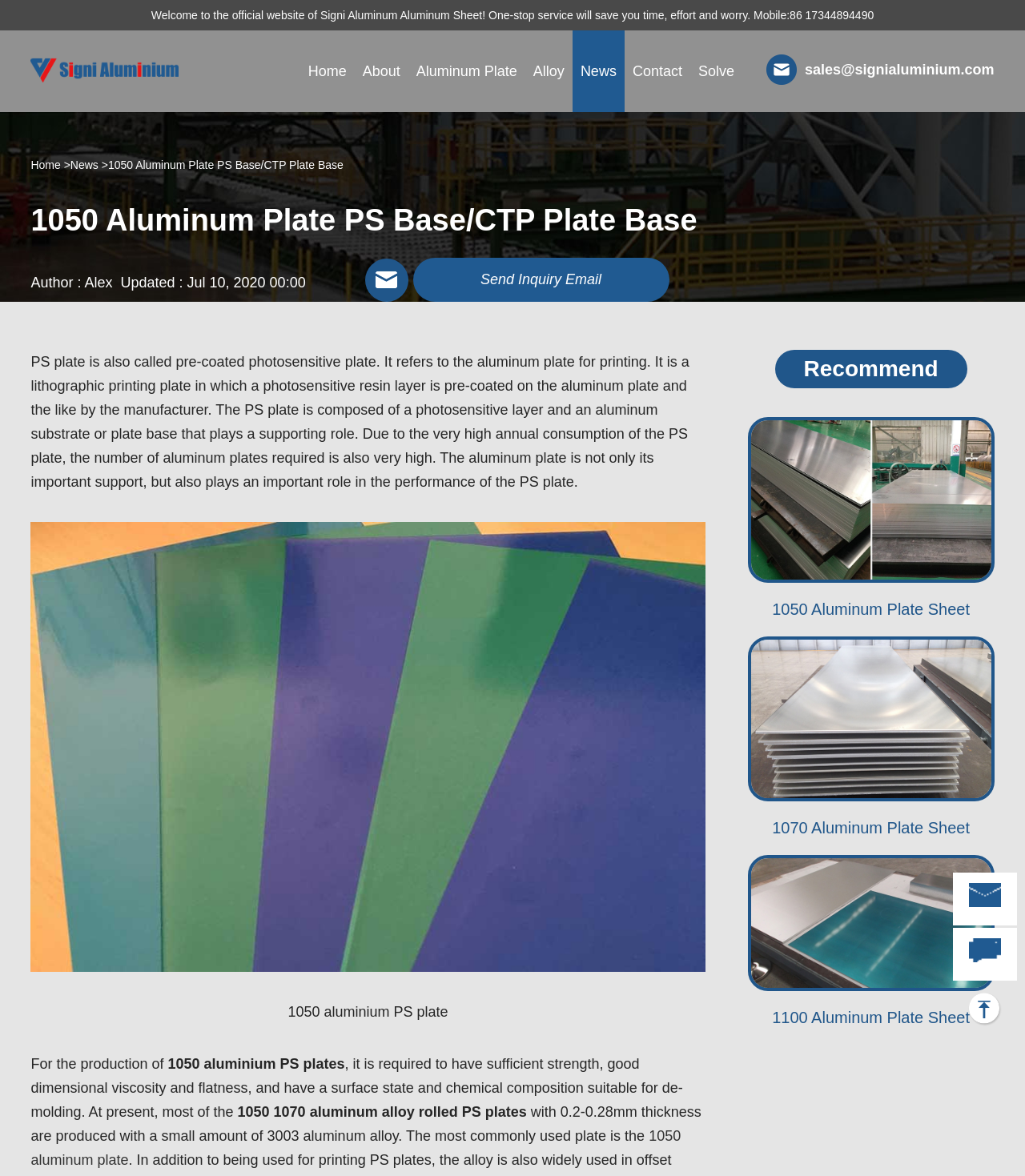Pinpoint the bounding box coordinates of the clickable element needed to complete the instruction: "Click on the 'Send Inquiry Email' link". The coordinates should be provided as four float numbers between 0 and 1: [left, top, right, bottom].

[0.403, 0.219, 0.653, 0.257]